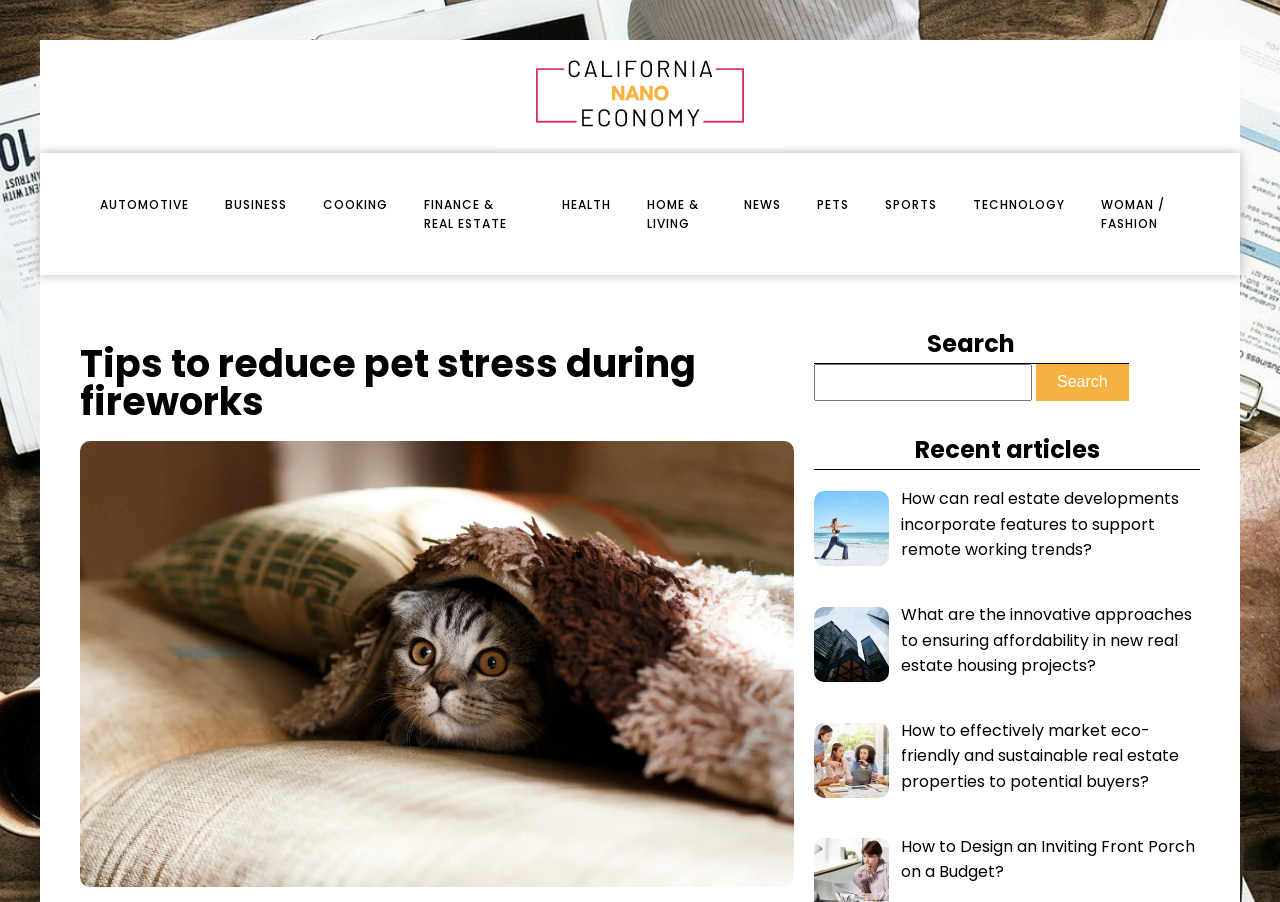Locate the bounding box of the UI element defined by this description: "woman / fashion". The coordinates should be given as four float numbers between 0 and 1, formatted as [left, top, right, bottom].

[0.846, 0.194, 0.936, 0.28]